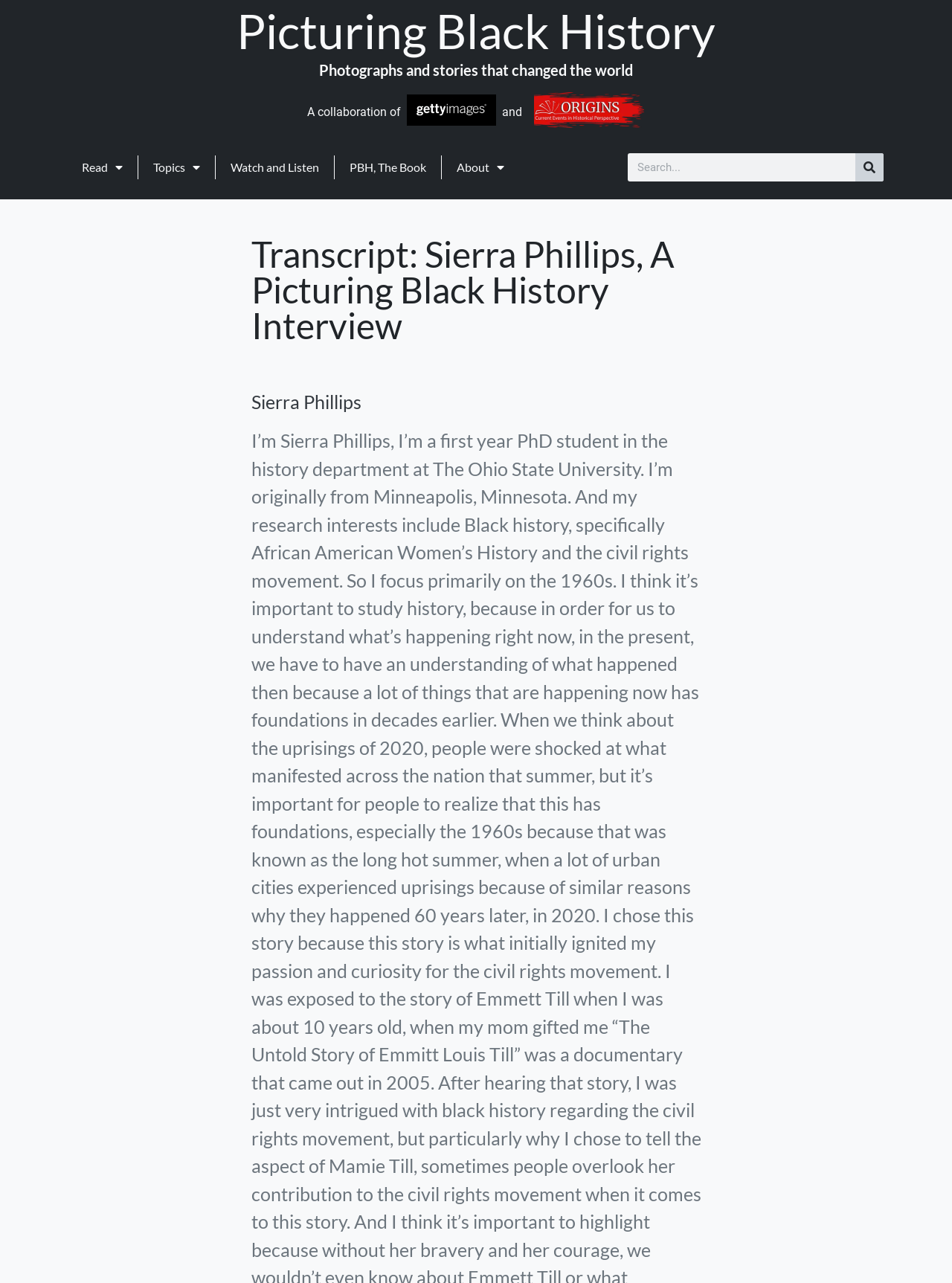What is the name of the PhD student?
Can you offer a detailed and complete answer to this question?

The answer can be found in the heading 'Transcript: Sierra Phillips, A Picturing Black History Interview' which indicates that Sierra Phillips is the PhD student being referred to.